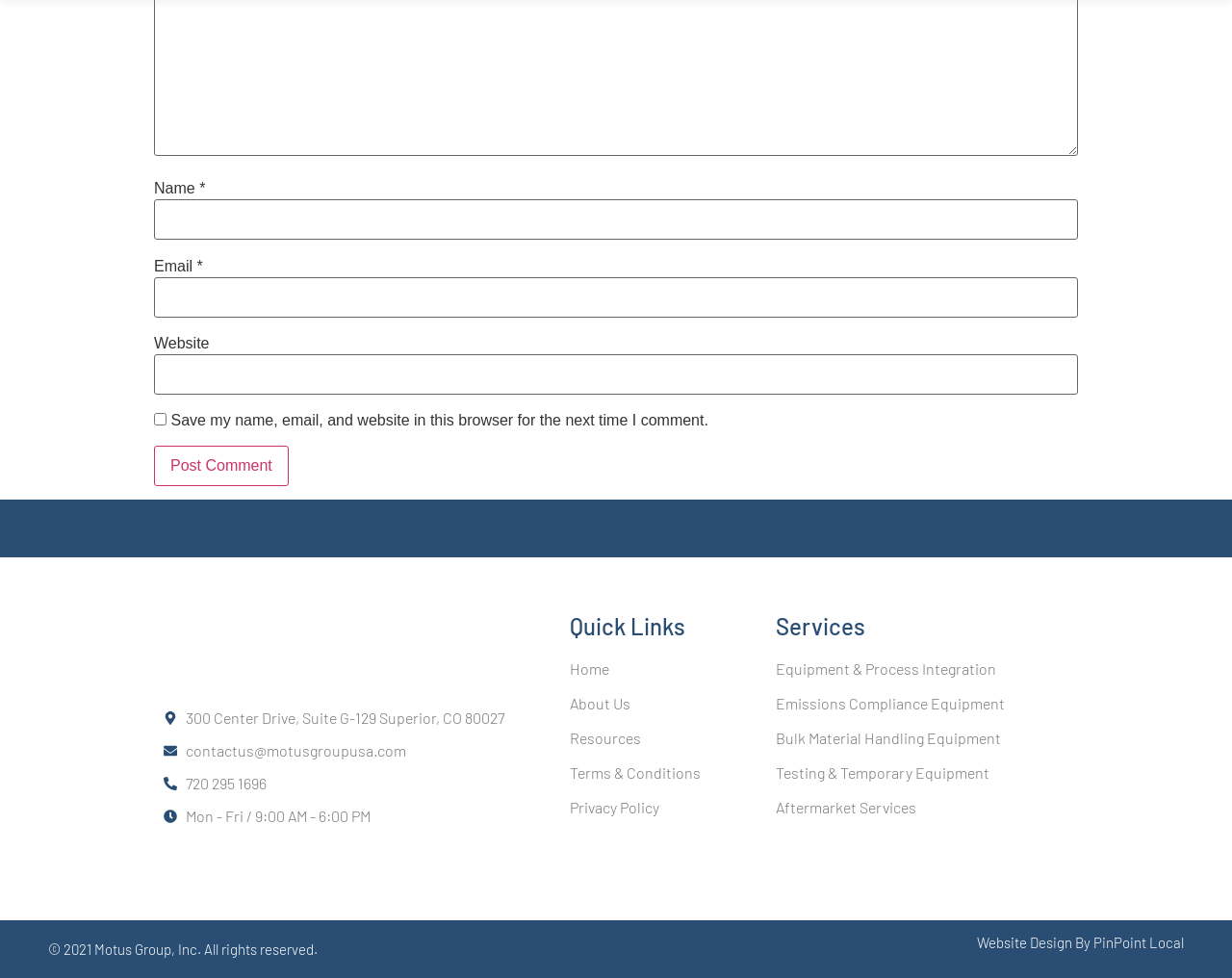What is the copyright information?
Kindly offer a comprehensive and detailed response to the question.

I found the copyright information by looking at the static text element located at [0.039, 0.962, 0.258, 0.979] which contains the copyright information '© 2021 Motus Group, Inc. All rights reserved'.